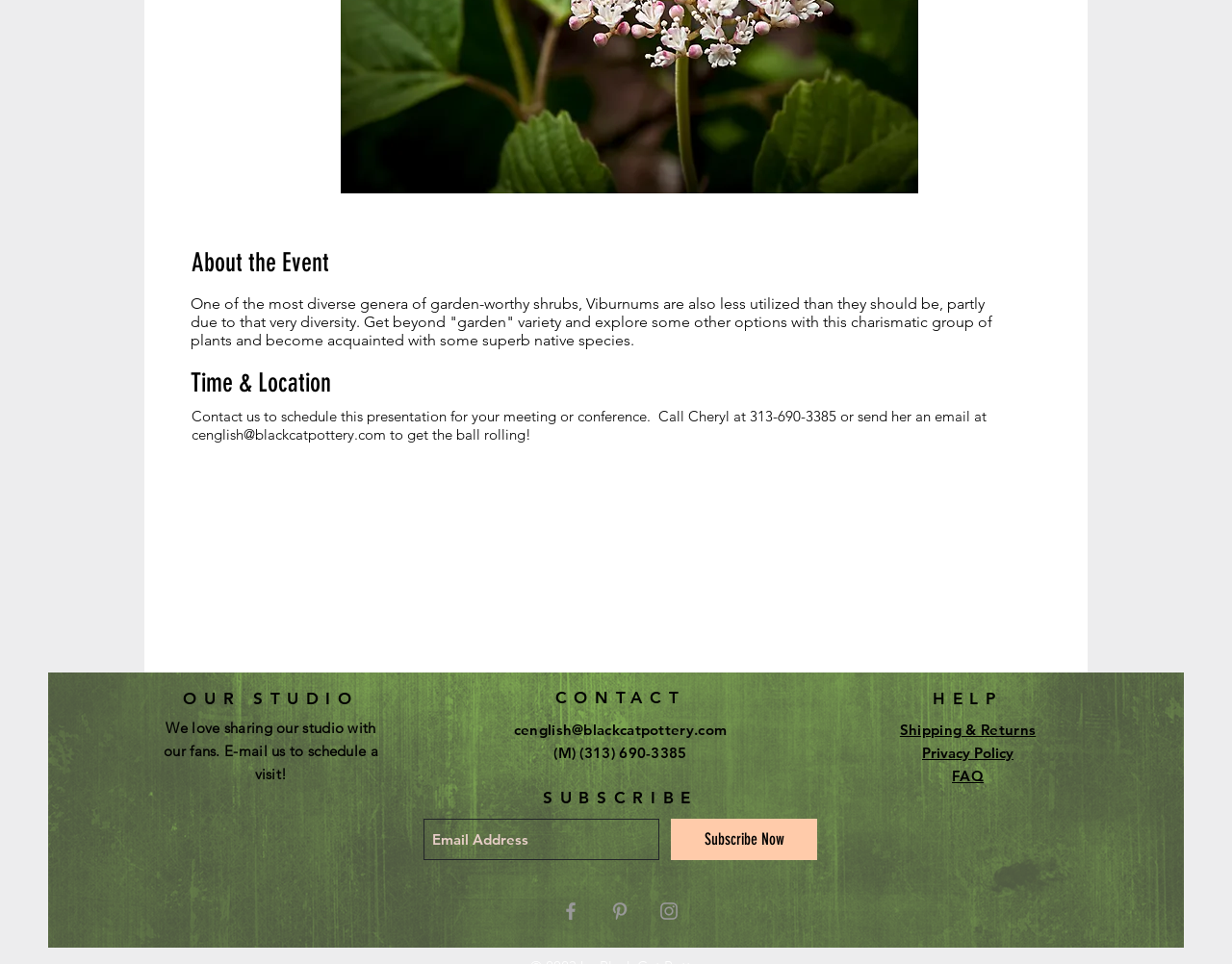Bounding box coordinates should be provided in the format (top-left x, top-left y, bottom-right x, bottom-right y) with all values between 0 and 1. Identify the bounding box for this UI element: cenglish@blackcatpottery.com

[0.155, 0.441, 0.313, 0.46]